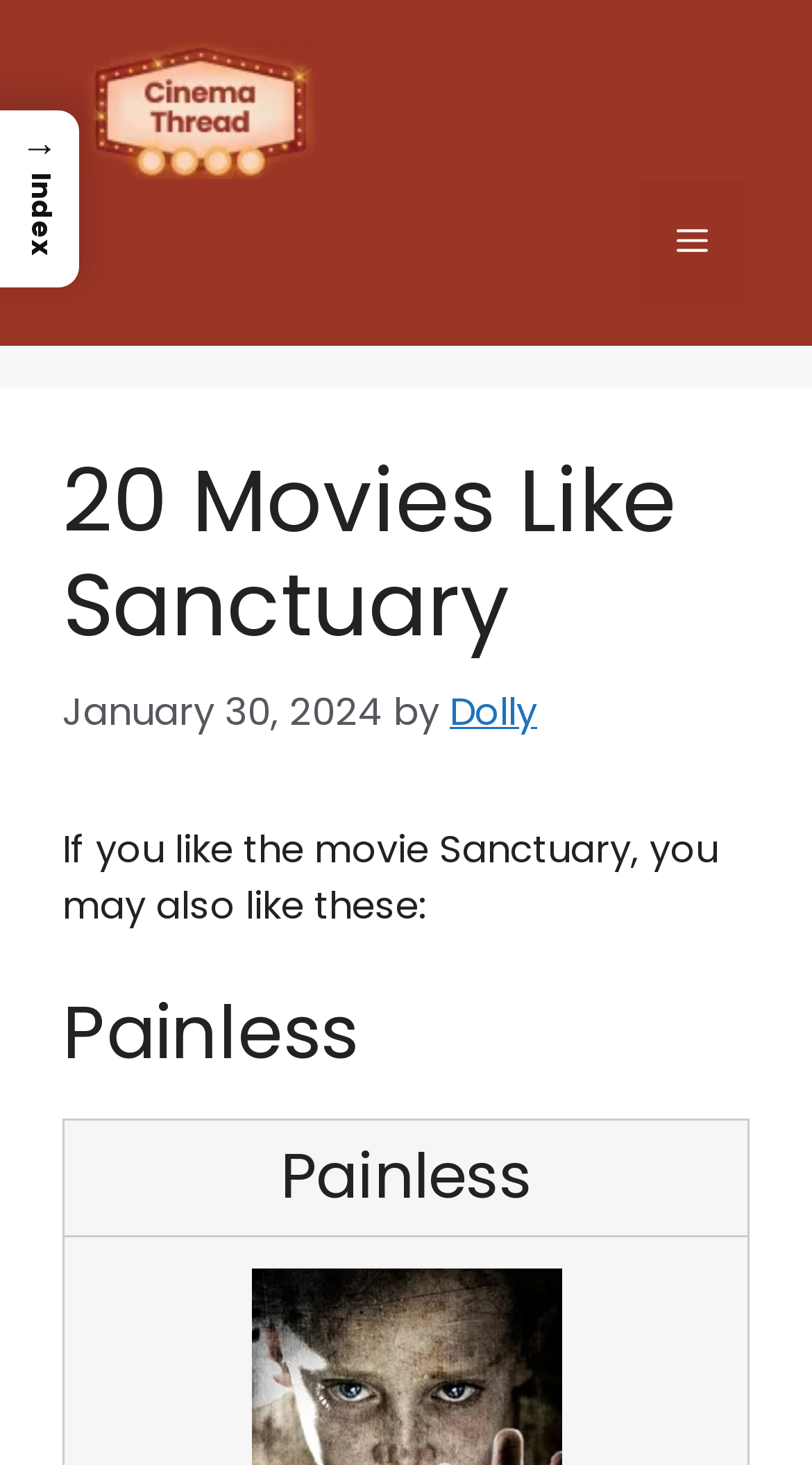What is the name of the website?
Using the image, give a concise answer in the form of a single word or short phrase.

cinemathread.com